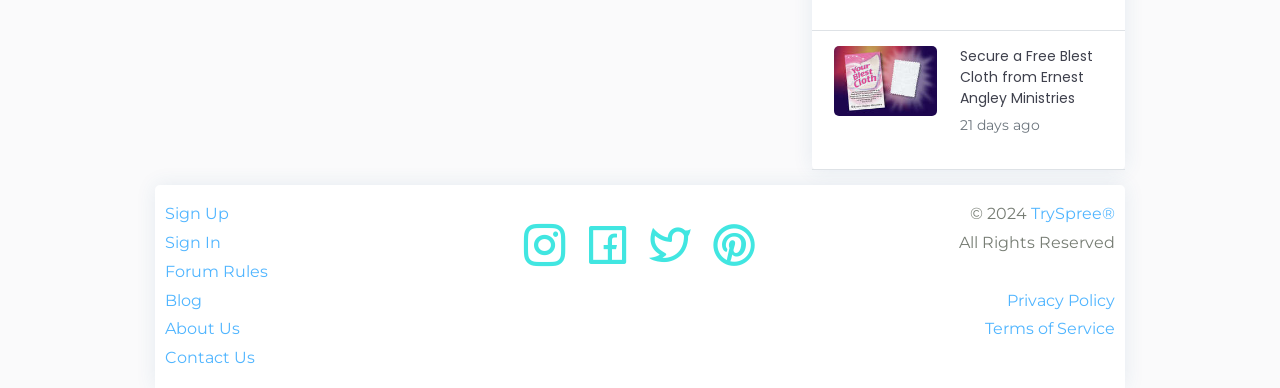Pinpoint the bounding box coordinates of the clickable element needed to complete the instruction: "Visit the forum". The coordinates should be provided as four float numbers between 0 and 1: [left, top, right, bottom].

[0.129, 0.675, 0.209, 0.724]